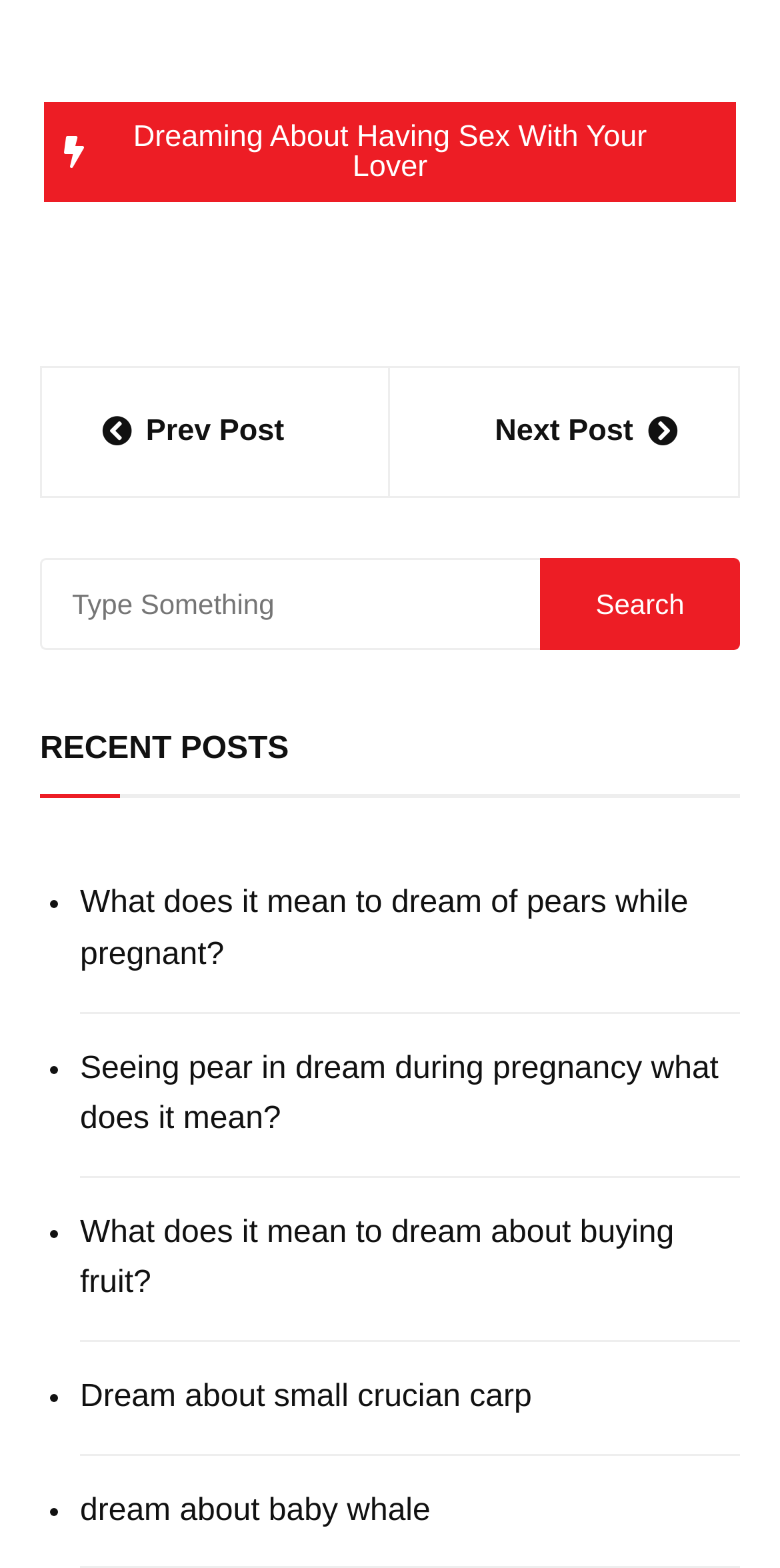Determine the bounding box coordinates for the element that should be clicked to follow this instruction: "Explore the post about dreaming of buying fruit". The coordinates should be given as four float numbers between 0 and 1, in the format [left, top, right, bottom].

[0.103, 0.77, 0.949, 0.835]